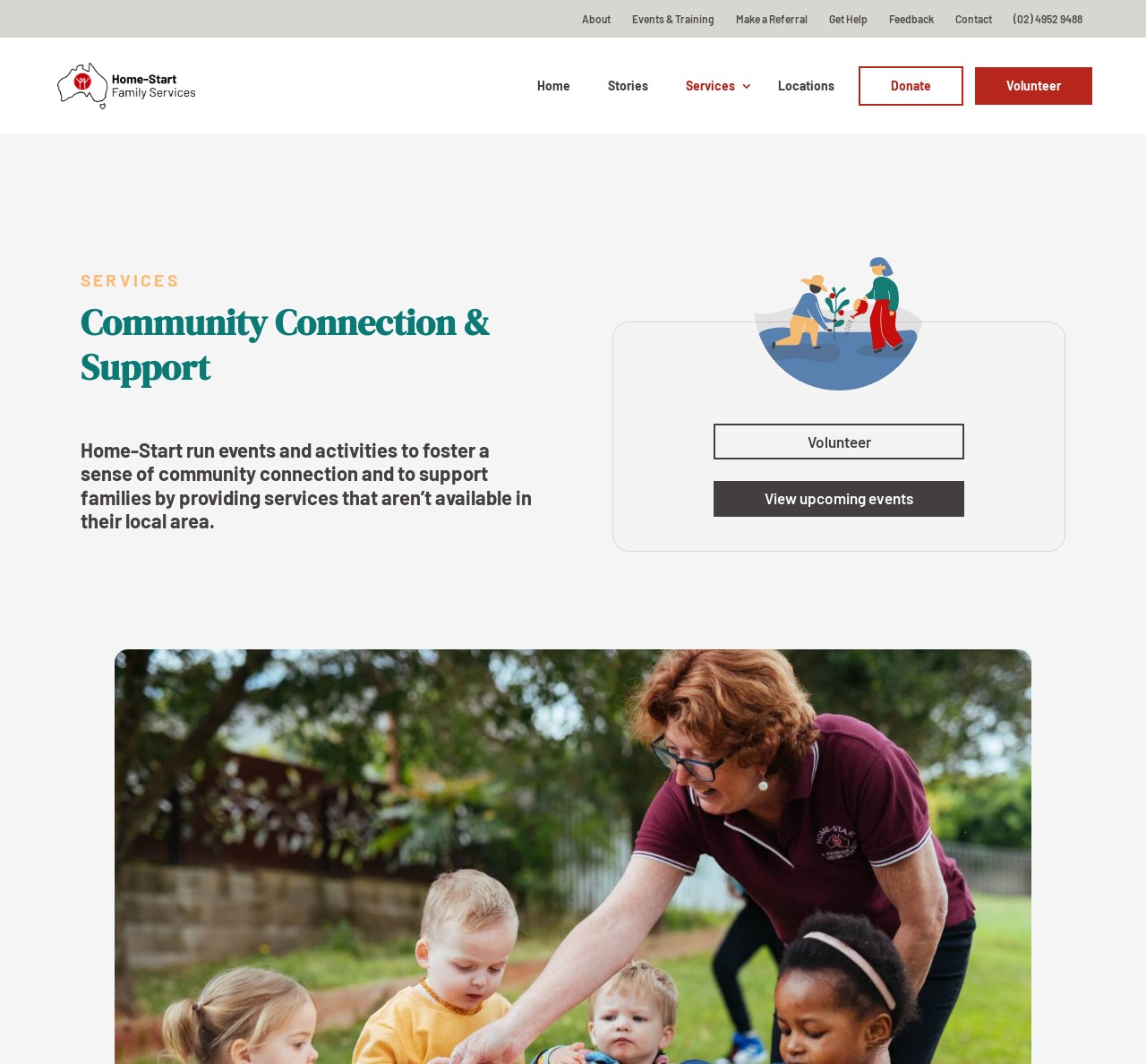With reference to the image, please provide a detailed answer to the following question: What type of events does the organization run?

The organization runs events and activities to foster a sense of community connection and to support families, as stated in the heading and description on the webpage.